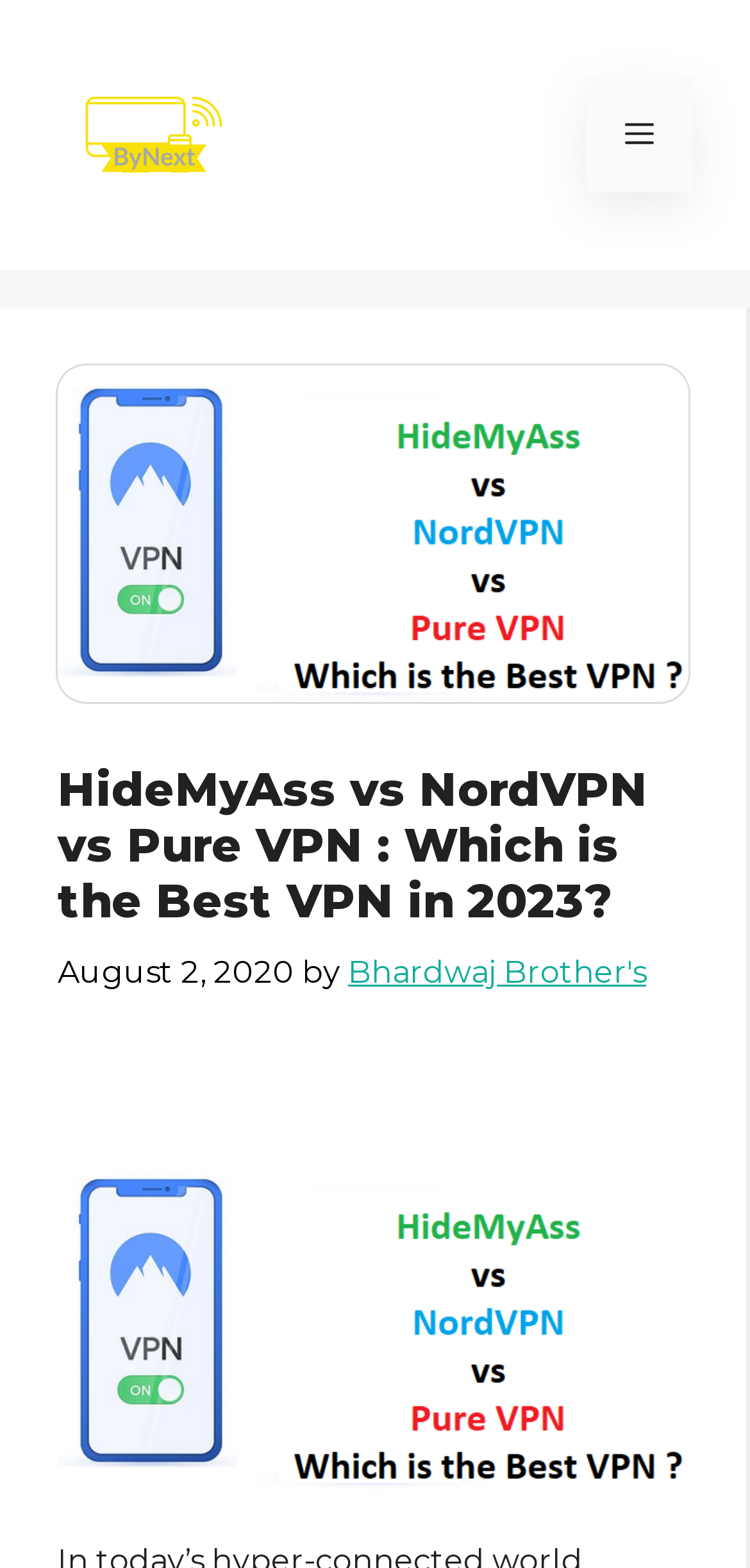Determine the bounding box of the UI component based on this description: "Bhardwaj Brother's". The bounding box coordinates should be four float values between 0 and 1, i.e., [left, top, right, bottom].

[0.464, 0.608, 0.862, 0.631]